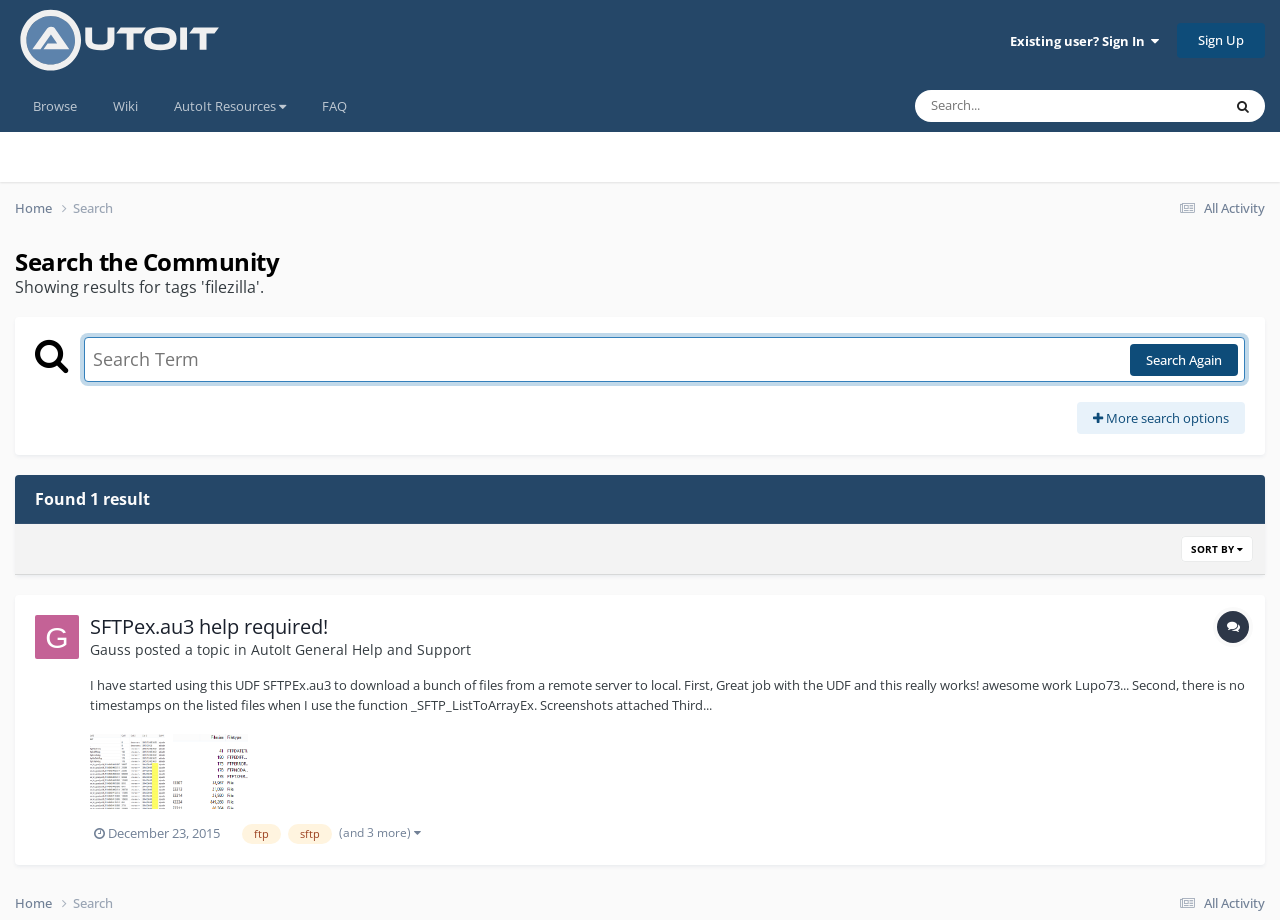Provide a brief response in the form of a single word or phrase:
What is the topic of the discussion?

SFTPex.au3 help required!